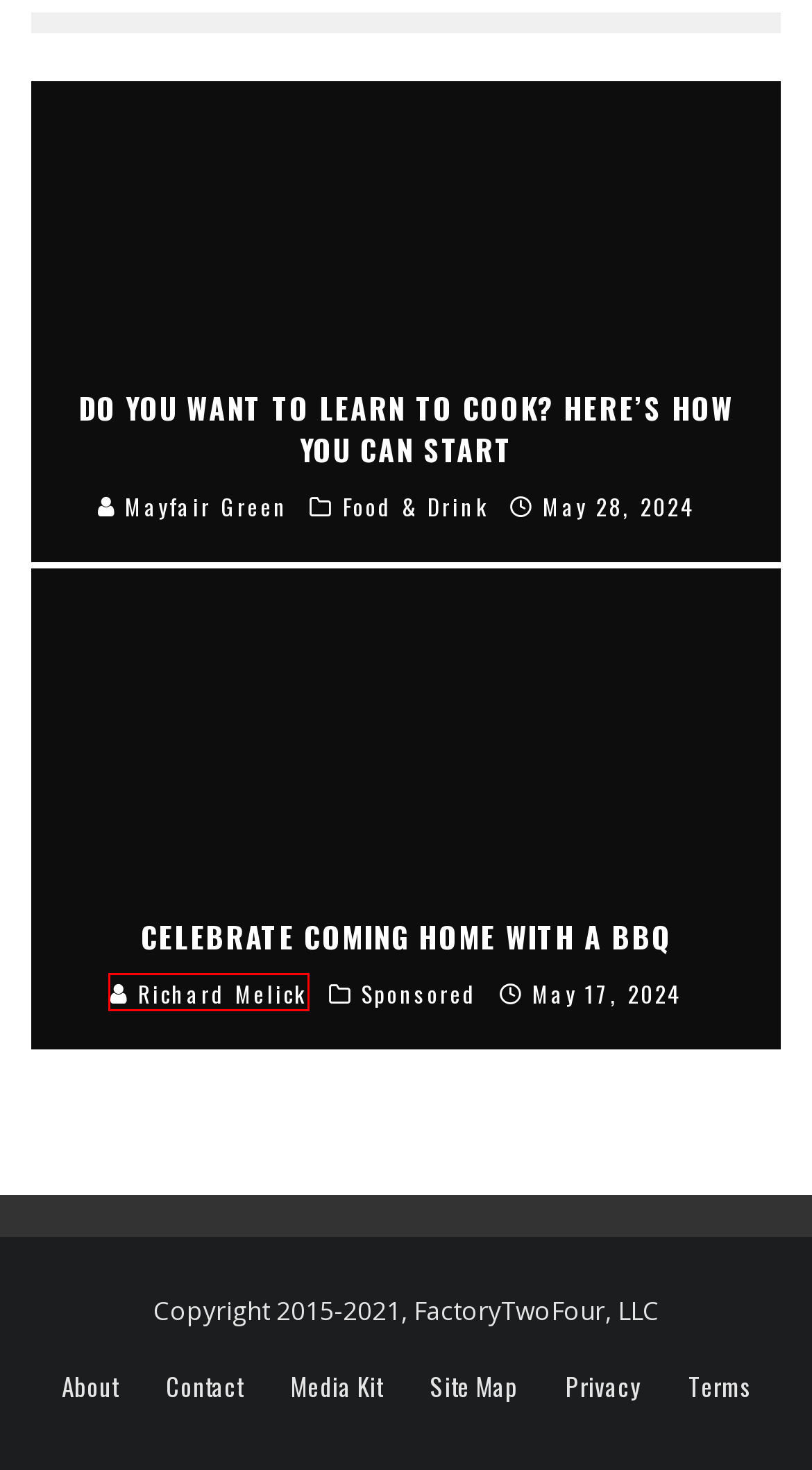Look at the screenshot of a webpage where a red bounding box surrounds a UI element. Your task is to select the best-matching webpage description for the new webpage after you click the element within the bounding box. The available options are:
A. Richard Melick - FactoryTwoFour Editor at Large
B. Sponsored Archives | FactoryTwoFour
C. Privacy Policy | FactoryTwoFour
D. Meet the Factory Team | FactoryTwoFour
E. FactoryTwoFour Media Kit | Men's Original Lifestyle Magazine
F. Contact | FactoryTwoFour
G. Celebrate Coming Home with a BBQ | FactoryTwoFour
H. Mayfair Green - FactoryTwoFour Senior Writer

A